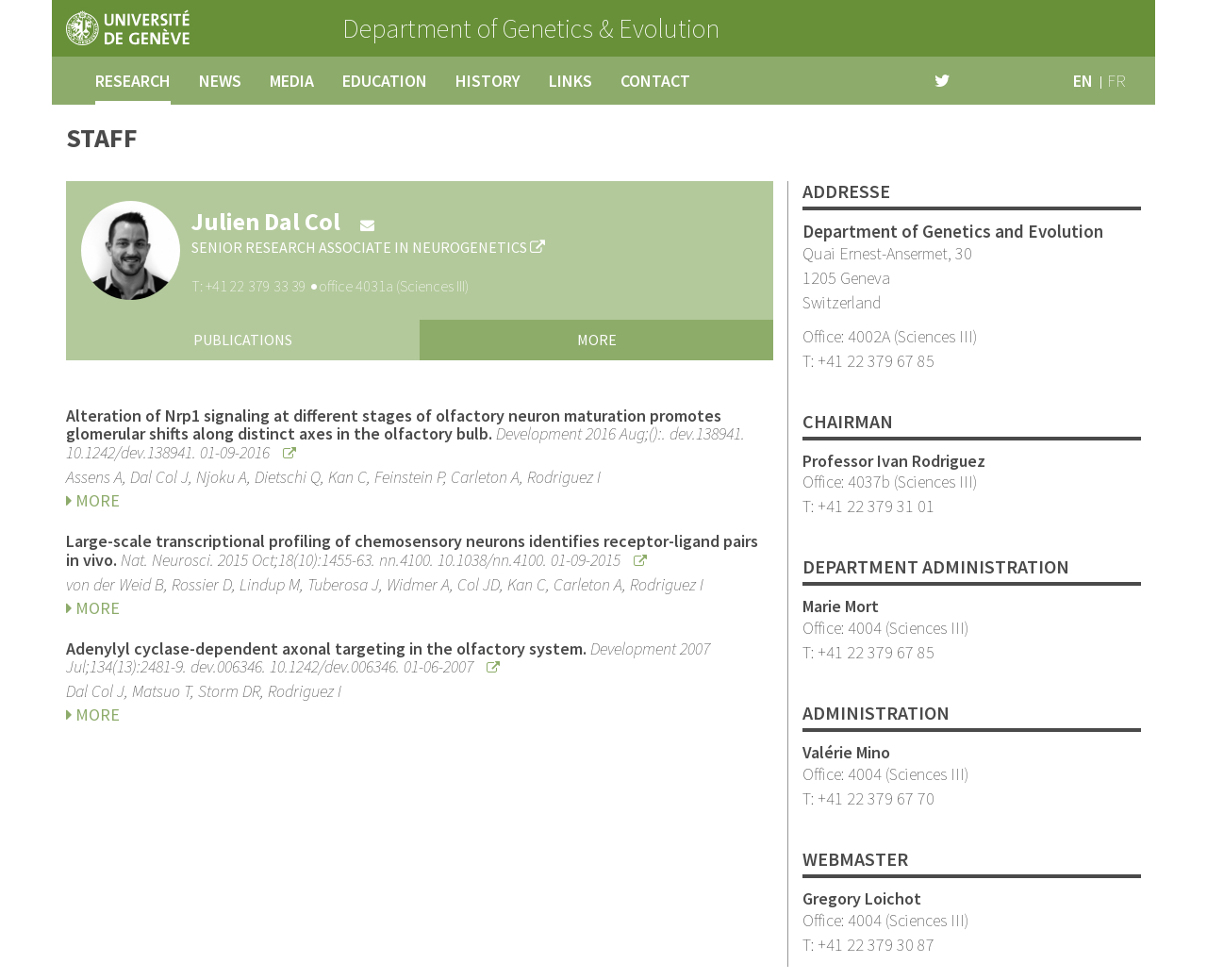Create a detailed description of the webpage's content and layout.

The webpage is about the Department of Genetics and Evolution at the University of Geneva. At the top left corner, there is a logo of GenEv, which is a link. Next to it, there is a link to the department's name. Below these elements, there are seven links to different sections: RESEARCH, NEWS, MEDIA, EDUCATION, HISTORY, LINKS, and CONTACT. To the right of these links, there are two language options: EN and FR.

The main content of the page is divided into two sections. On the left side, there is a section about Julien Dal Col, a senior research associate in neurogenetics. His name is a heading, and below it, there is a link to an external website. His contact information, including phone number and office location, is listed below. There are also two links: PUBLICATIONS and MORE.

On the right side, there are three articles listed, each with a heading, authors, and a link to read more. The articles are about scientific research in the field of genetics and evolution.

At the bottom of the page, there is a complementary section that lists the department's address, chairman, department administration, administration, and webmaster. Each person's name is a heading, and their contact information, including phone number and office location, is listed below.